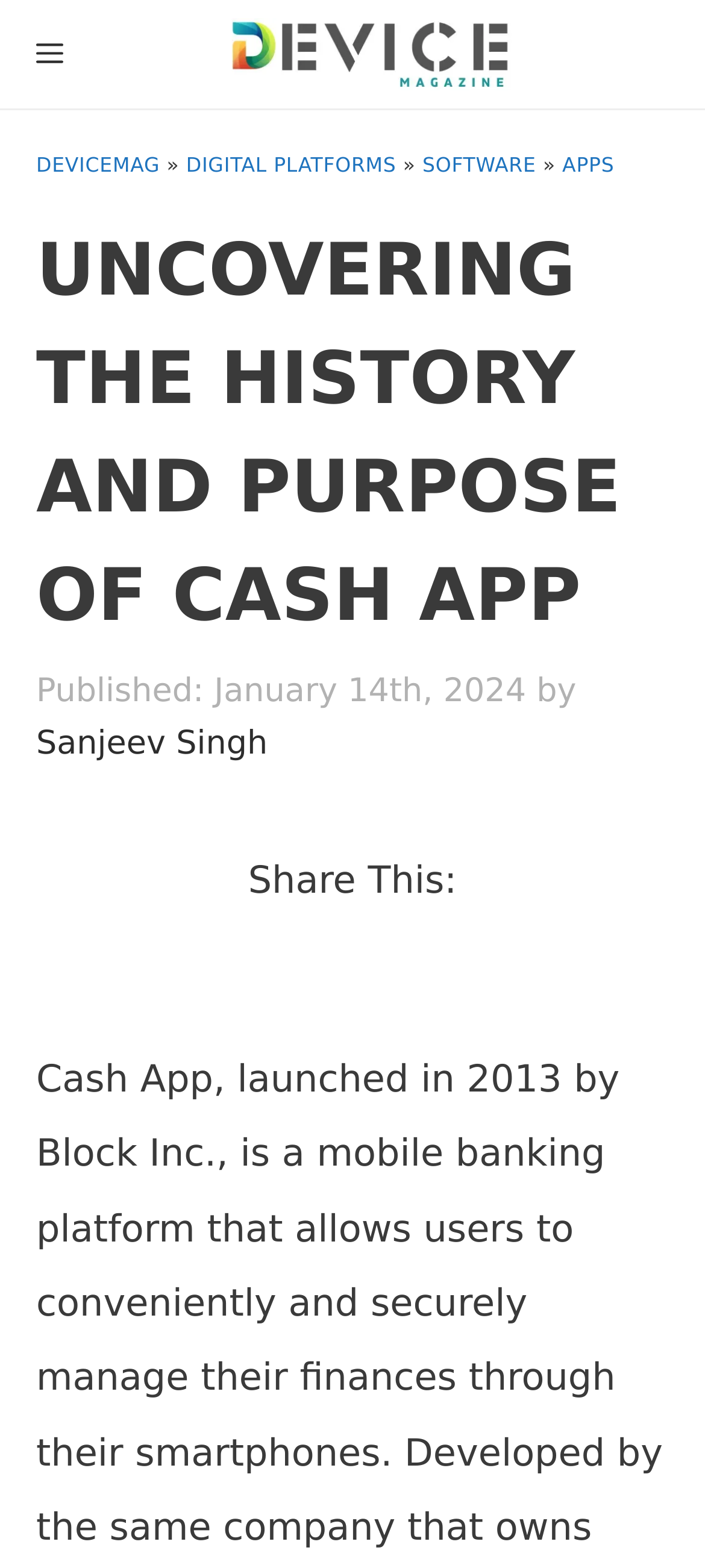Using the provided element description: "Digital Platforms", determine the bounding box coordinates of the corresponding UI element in the screenshot.

[0.264, 0.098, 0.562, 0.113]